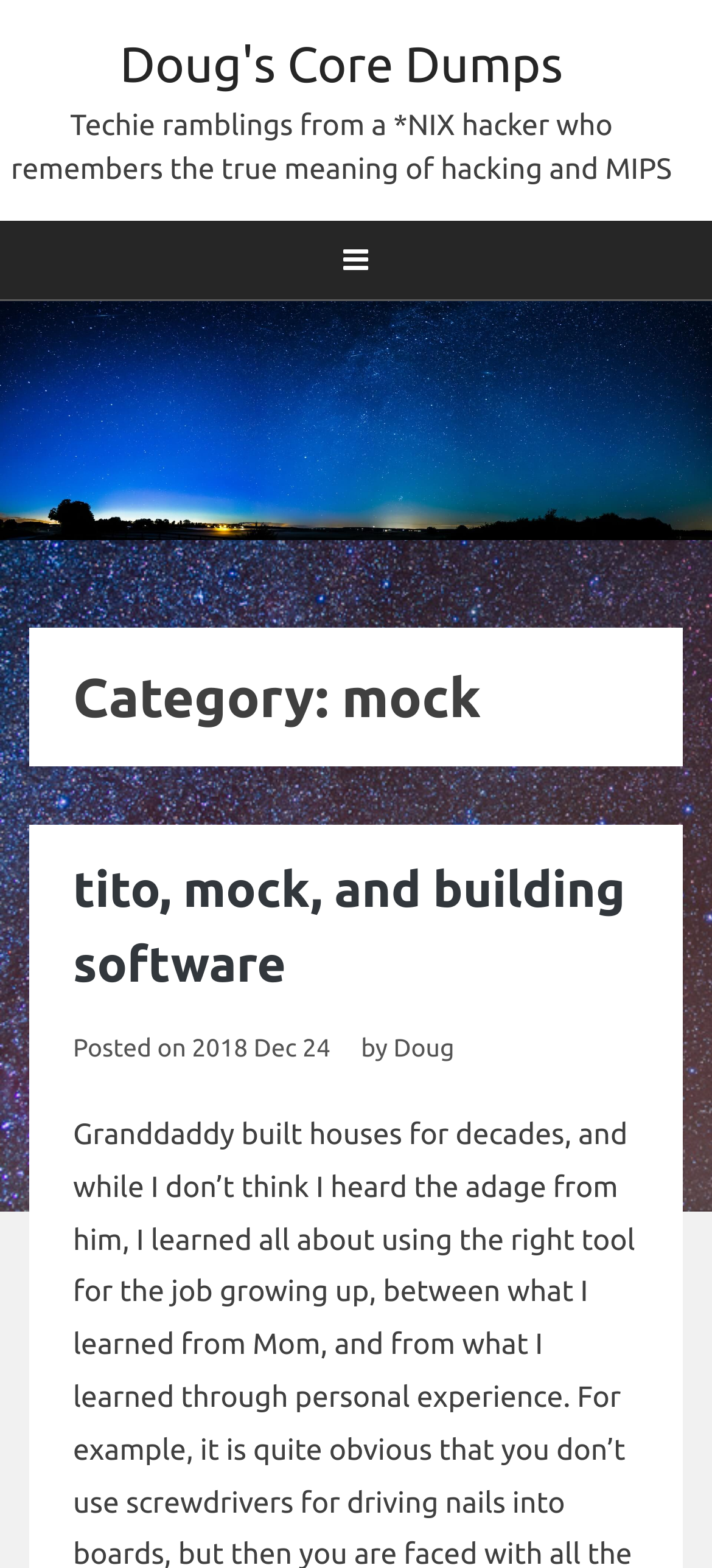Illustrate the webpage thoroughly, mentioning all important details.

The webpage is titled "mock – Doug's Core Dumps" and has a brief description "Techie ramblings from a *NIX hacker who remembers the true meaning of hacking and MIPS" at the top. 

Below the title, there is a button on the left side, which is not expanded, and it controls the primary menu. 

On the top-right corner, there is a link that spans the entire width of the page. 

Below this link, there is a section with a heading "Category: mock". This section contains a subheading "tito, mock, and building software" followed by a link with the same text. The link is positioned slightly below the subheading. 

To the right of the subheading, there is a text "Posted on" followed by a link "2018 Dec 24" with a timestamp. 

Next to the timestamp, there is a text "by" followed by a link "Doug".